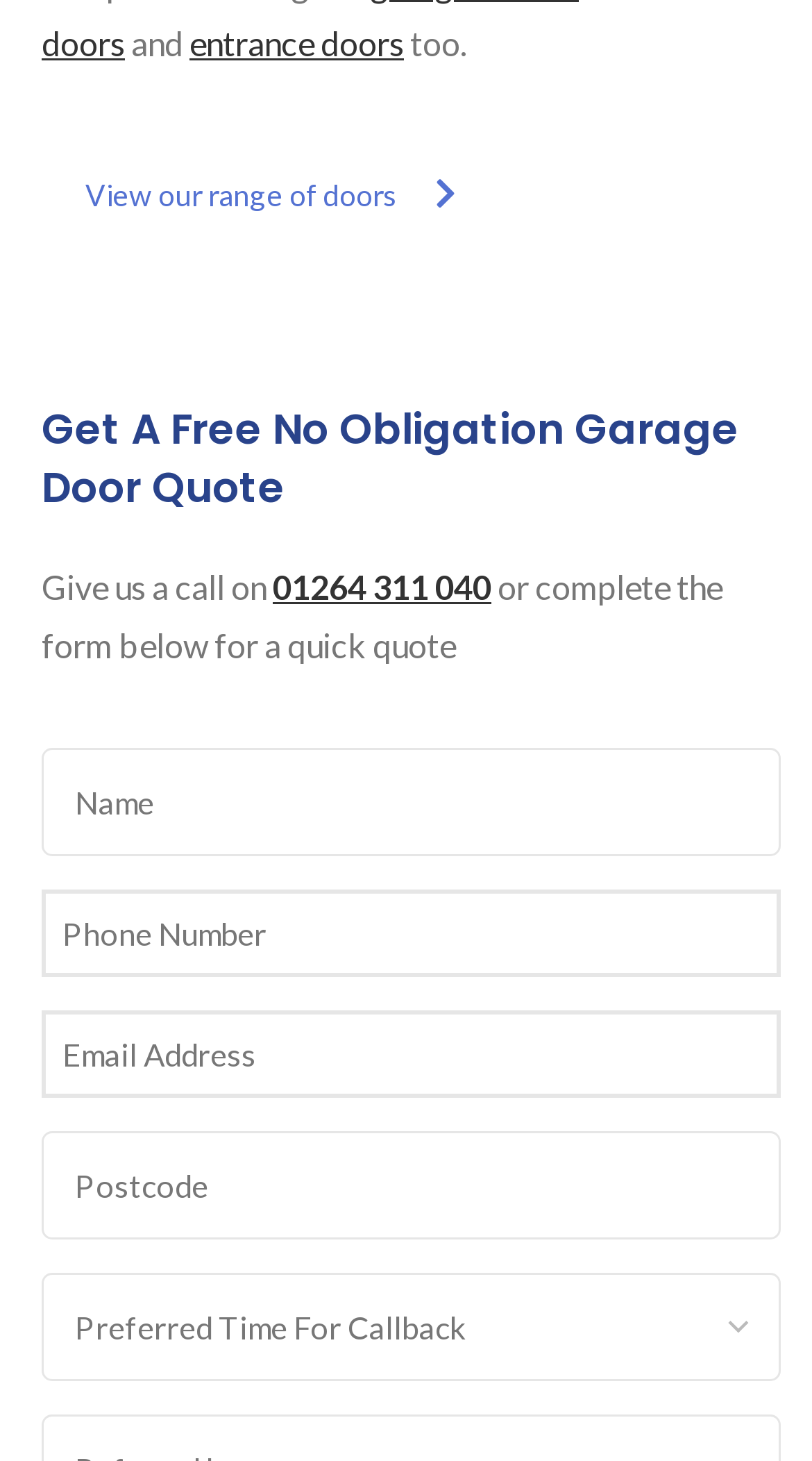Please provide a comprehensive answer to the question based on the screenshot: What is required to get a quote?

I found the required fields by looking at the form below the heading 'Get A Free No Obligation Garage Door Quote'. The fields marked with an asterisk (*) are required, which are 'Full name', 'Phone number', 'Email address', and 'Postcode'.